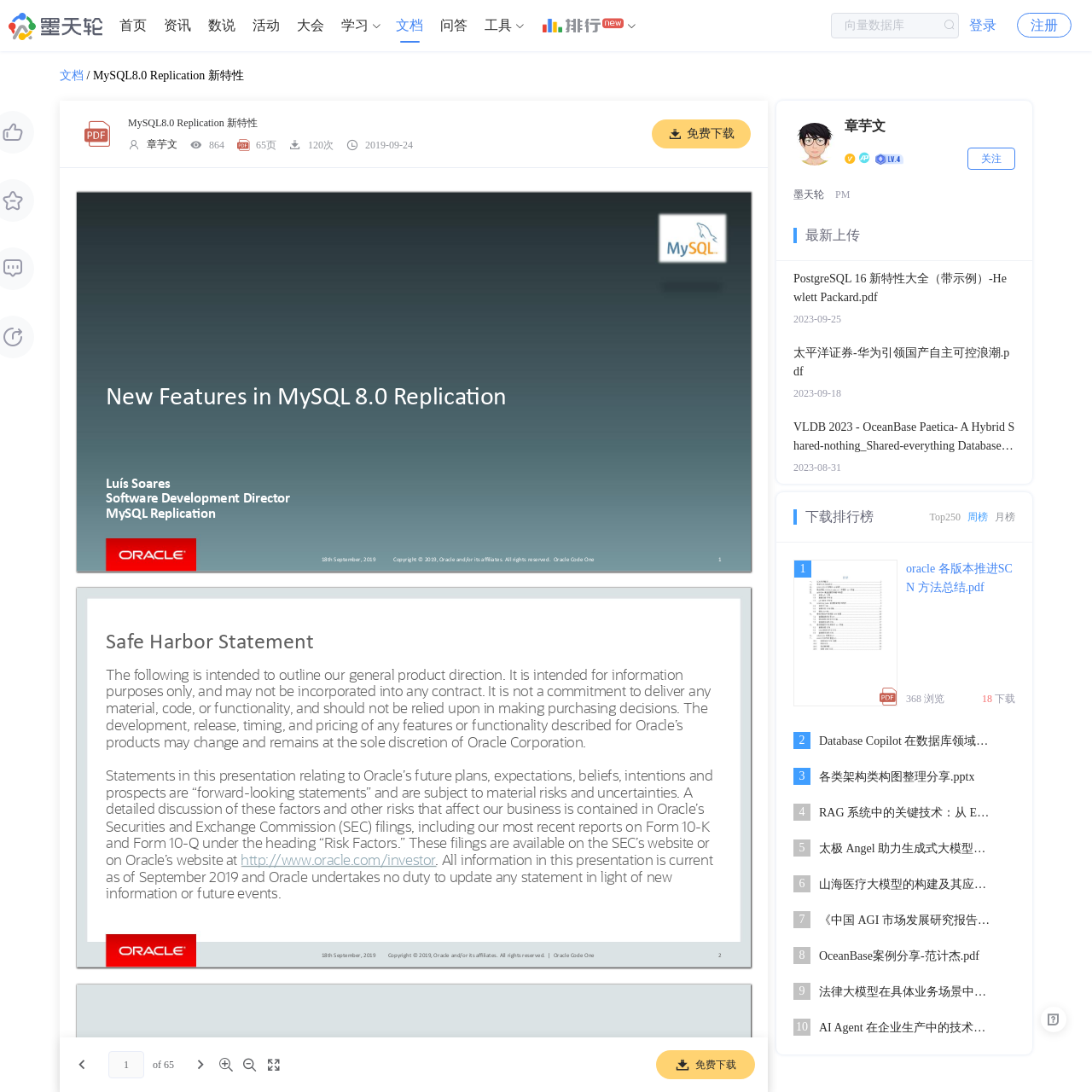Based on the image, provide a detailed and complete answer to the question: 
What is the date of the Oracle Code One event?

The webpage contains a static text element '18th September, 2019' which is associated with the Oracle Code One event, indicating the date of the event.